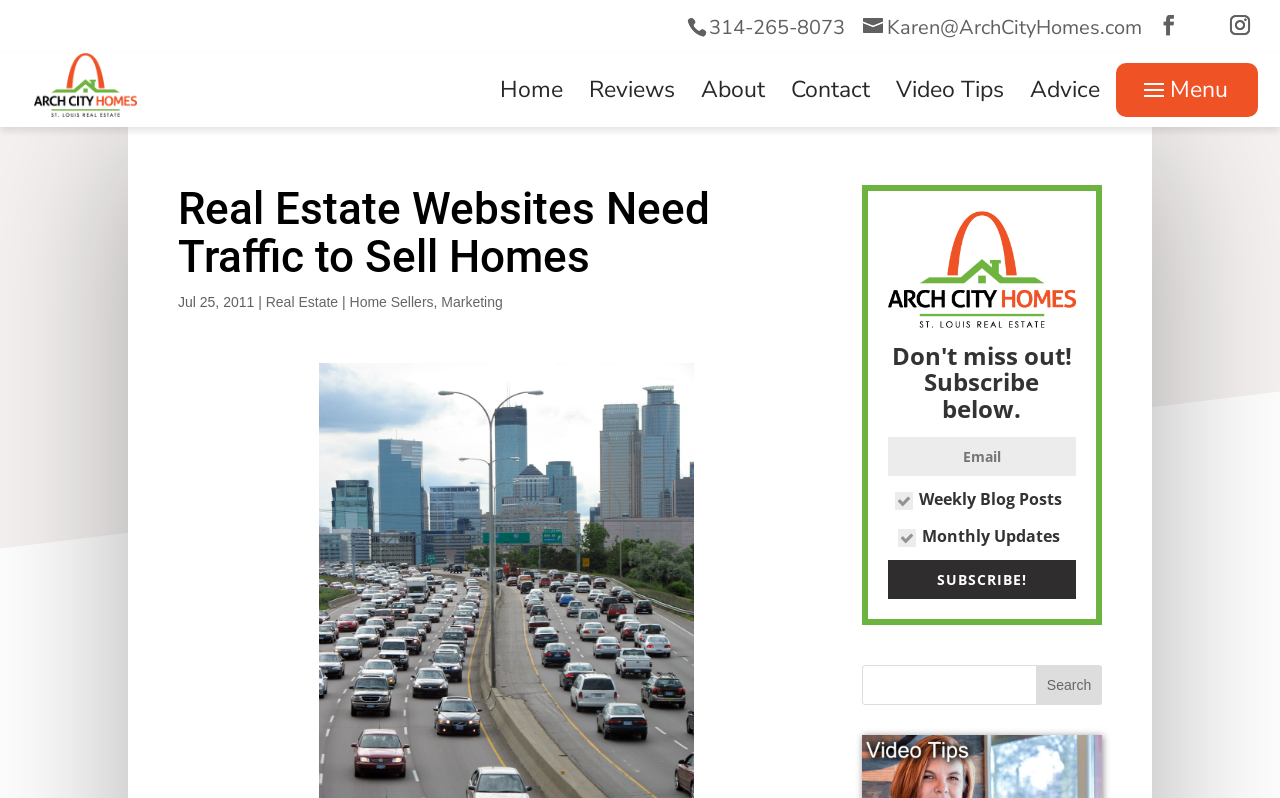Use a single word or phrase to respond to the question:
How many social media links are there?

2